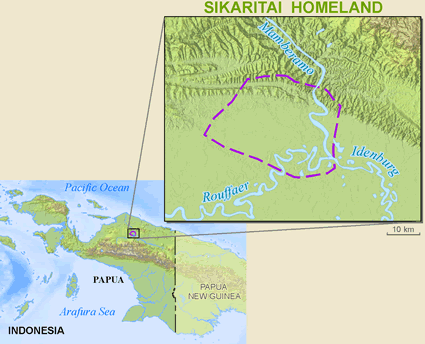What are the two rivers crucial to the Sikaritai's lifestyle?
Carefully examine the image and provide a detailed answer to the question.

The caption highlights the detailed representation of the map, which shows the Rouffaer and Idenburg rivers as significant geographical features that are crucial to the Sikaritai's lifestyle, indicating their importance for the community.